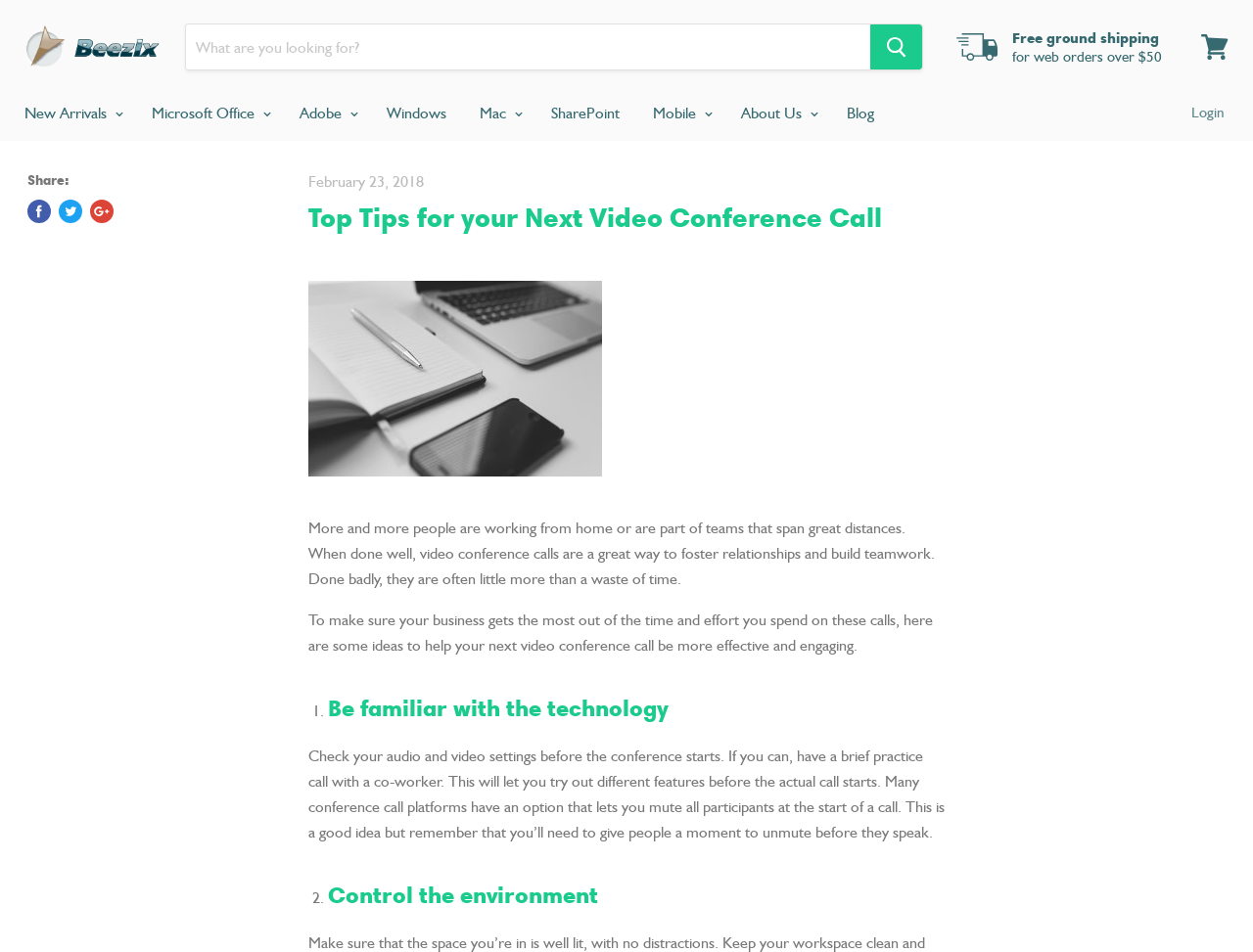What should you check before a conference call?
Please provide a comprehensive and detailed answer to the question.

The webpage suggests checking your audio and video settings before the conference starts. This is to ensure that you are familiar with the technology and can troubleshoot any issues that may arise during the call.